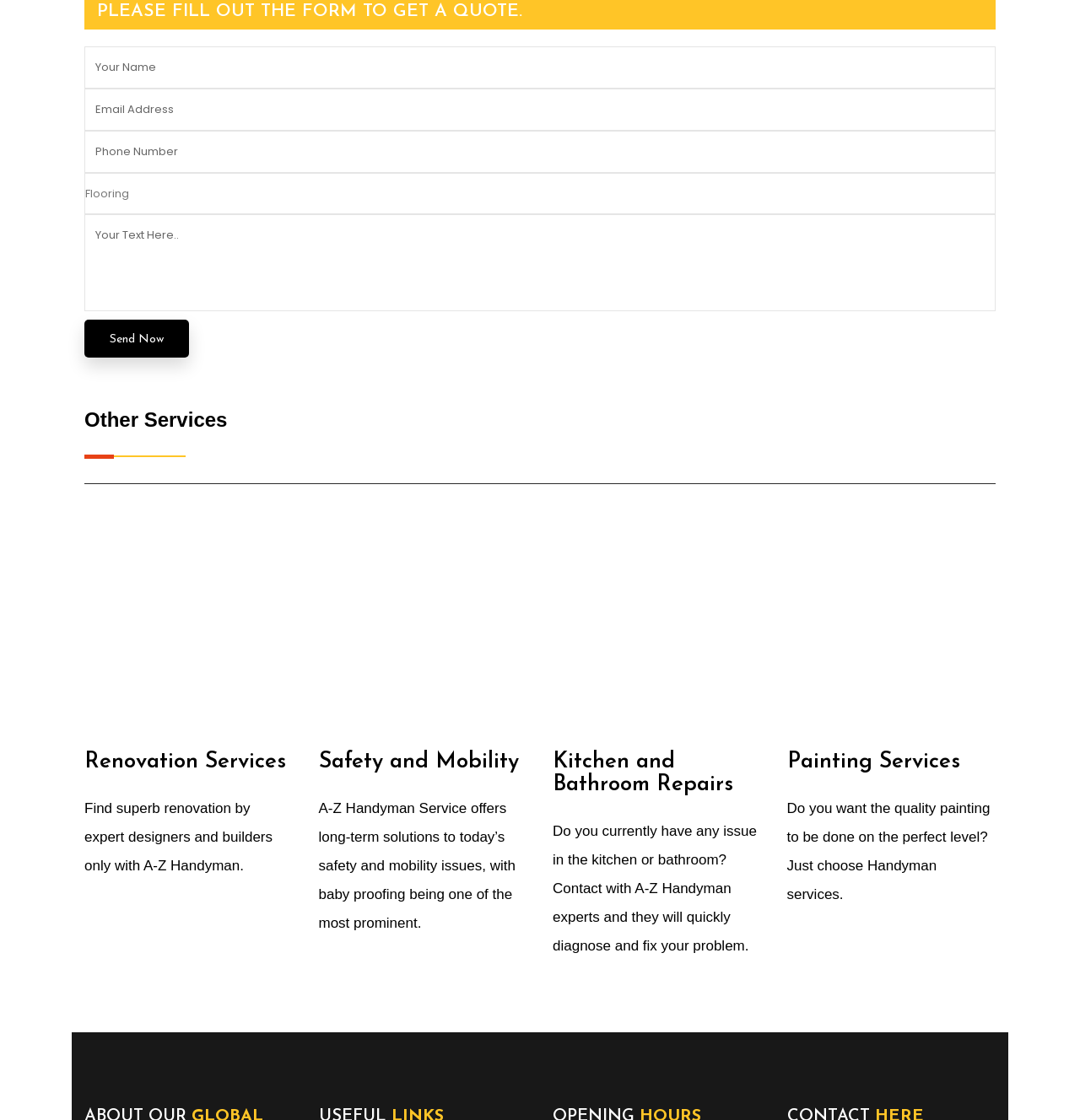What is the purpose of the 'Send Now' button?
Look at the image and answer with only one word or phrase.

To send a message